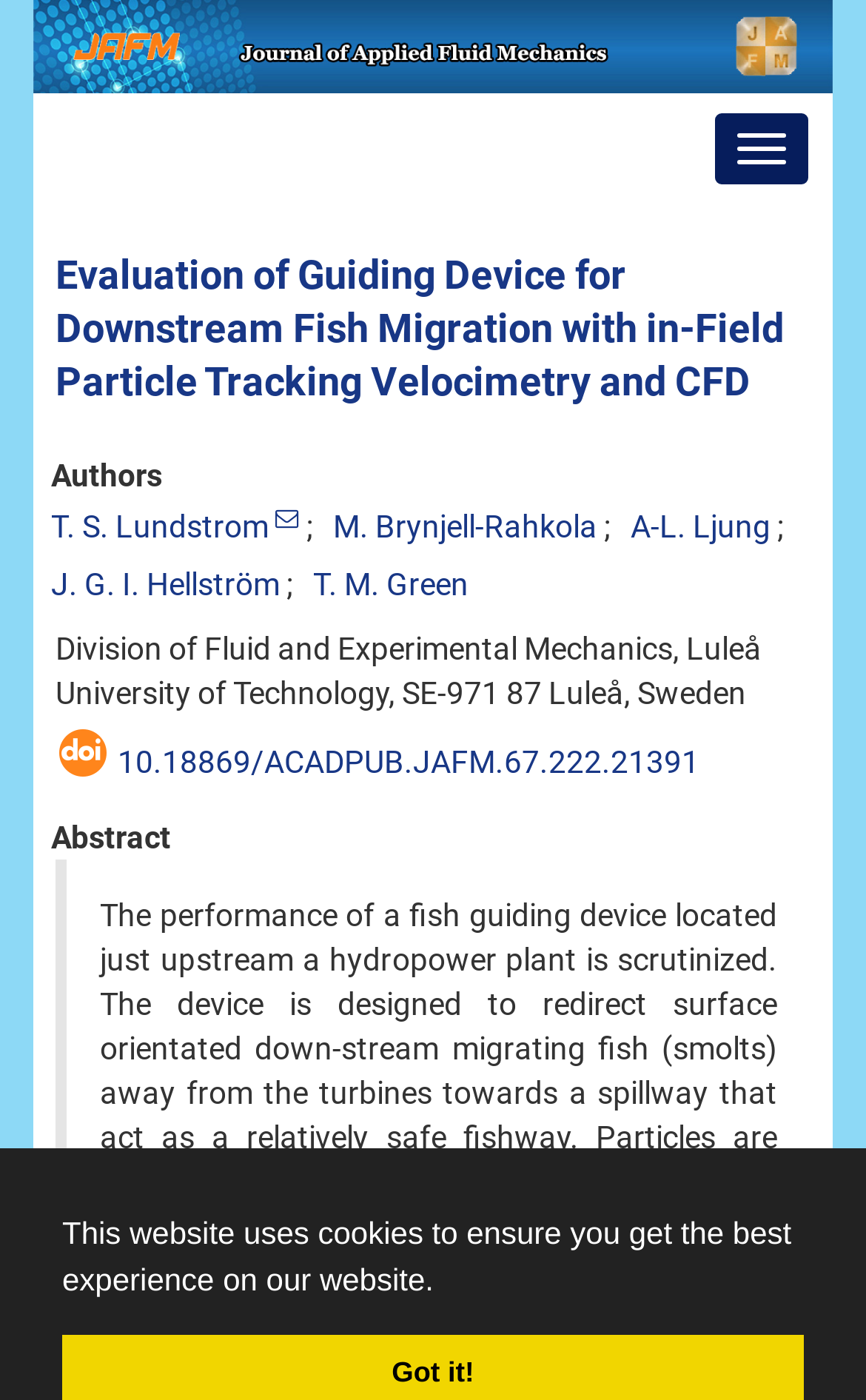Provide the bounding box coordinates for the area that should be clicked to complete the instruction: "Check the DOI".

[0.064, 0.516, 0.936, 0.563]